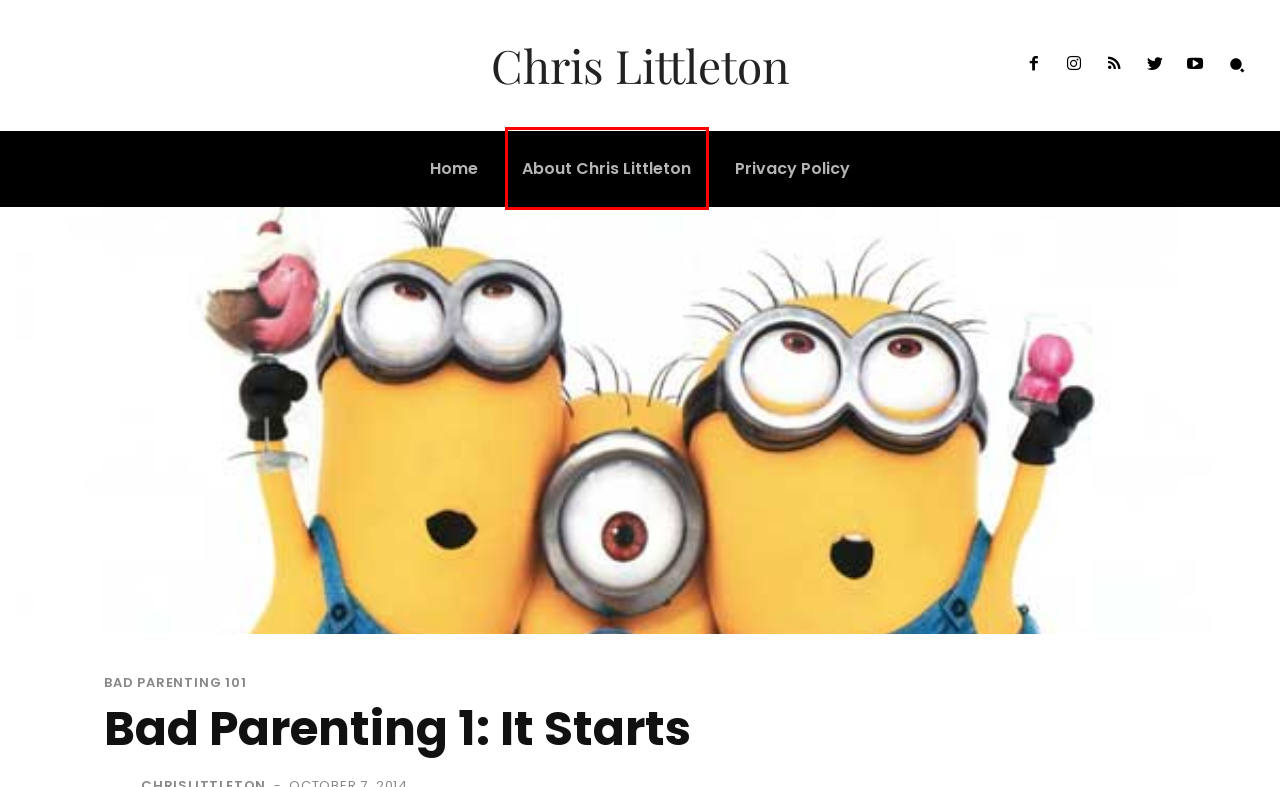A screenshot of a webpage is given, marked with a red bounding box around a UI element. Please select the most appropriate webpage description that fits the new page after clicking the highlighted element. Here are the candidates:
A. Random Junk Archives - ChrisLittleton.com
B. But Now You Know
C. Giavelli Report – Documenting the Economic and Political Events
D. Philosophy Archives - ChrisLittleton.com
E. Littleton 2014 Family Highlights and Christmas Card - ChrisLittleton.com
F. Privacy Policy - ChrisLittleton.com
G. My Case Against Saint Nick - ChrisLittleton.com
H. About Chris Littleton - ChrisLittleton.com

H